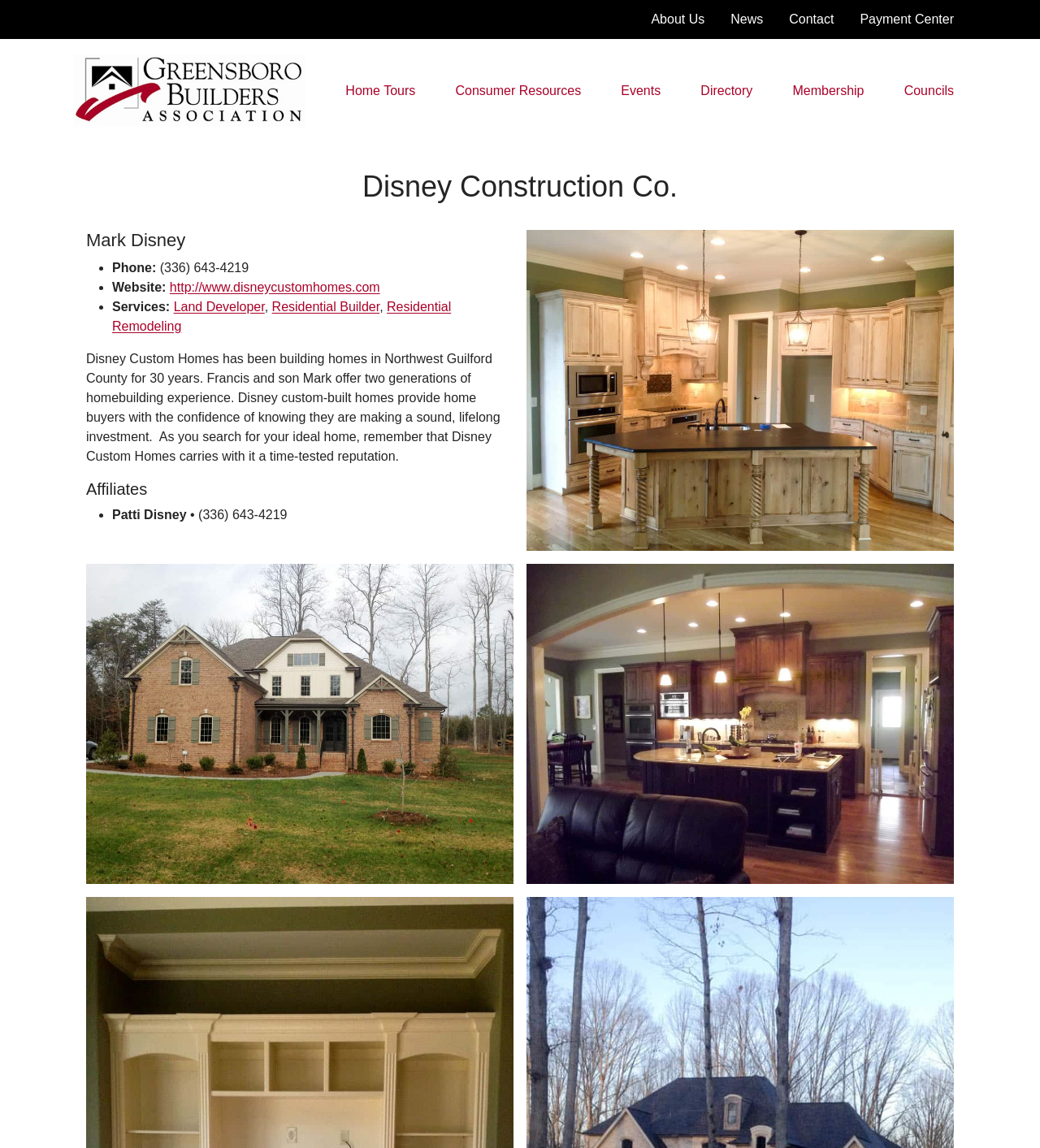Determine the bounding box coordinates of the area to click in order to meet this instruction: "View the website of Disney Custom Homes".

[0.163, 0.244, 0.365, 0.256]